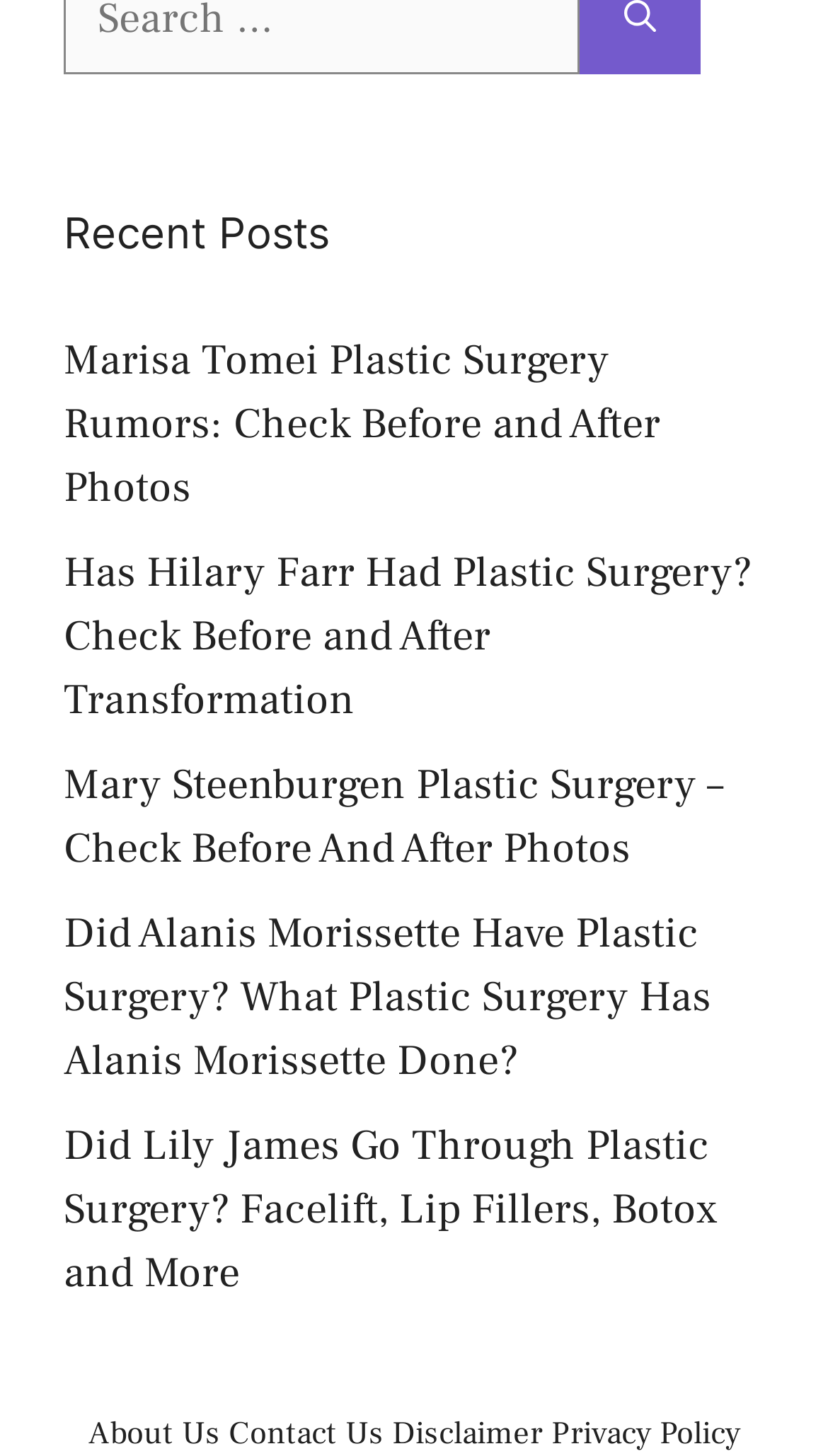Find the bounding box coordinates of the element's region that should be clicked in order to follow the given instruction: "Learn about Mary Steenburgen's plastic surgery". The coordinates should consist of four float numbers between 0 and 1, i.e., [left, top, right, bottom].

[0.077, 0.52, 0.874, 0.601]